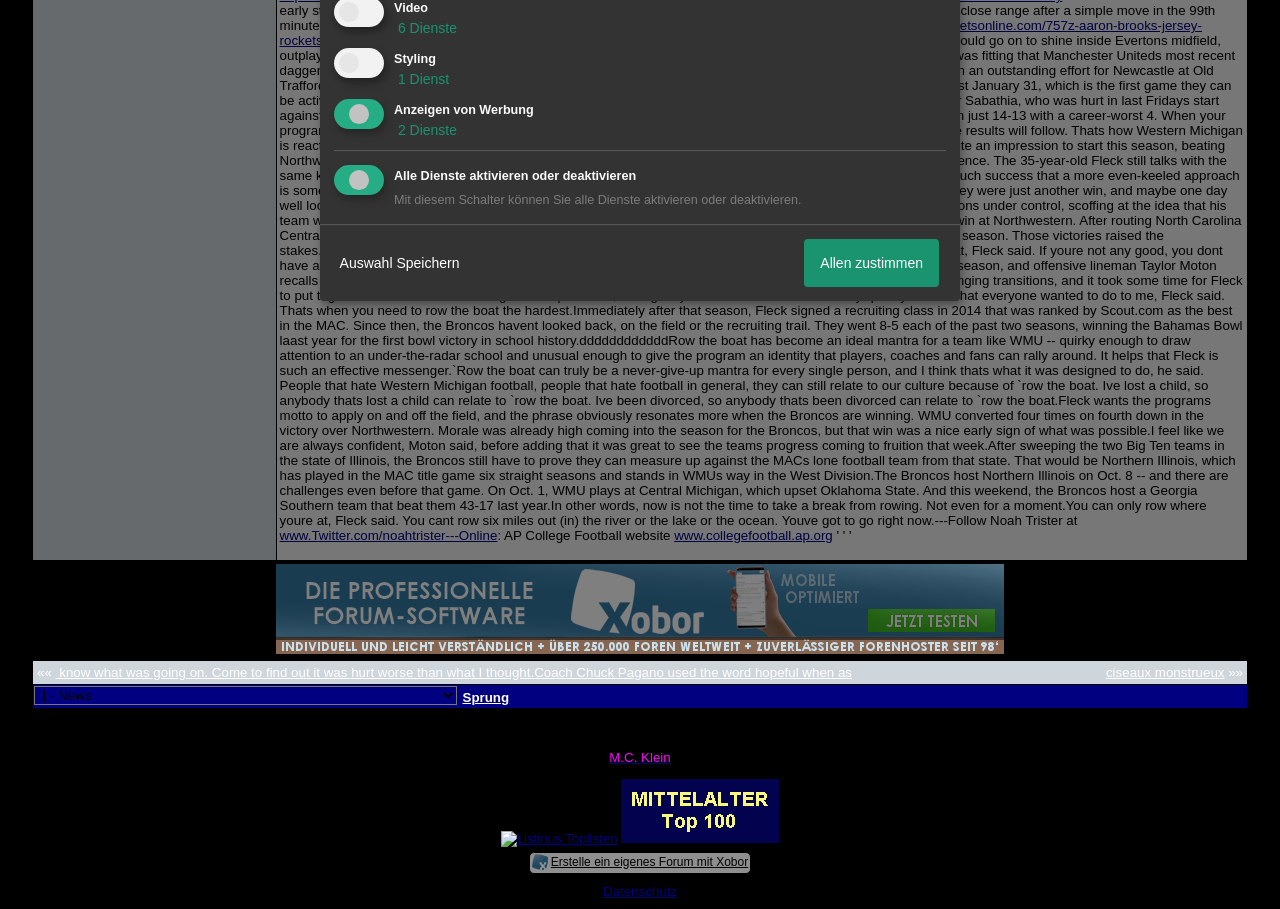Show the bounding box coordinates for the HTML element described as: "parent_node: Styling aria-describedby="purpose-item-styling-description"".

[0.264, 0.056, 0.303, 0.089]